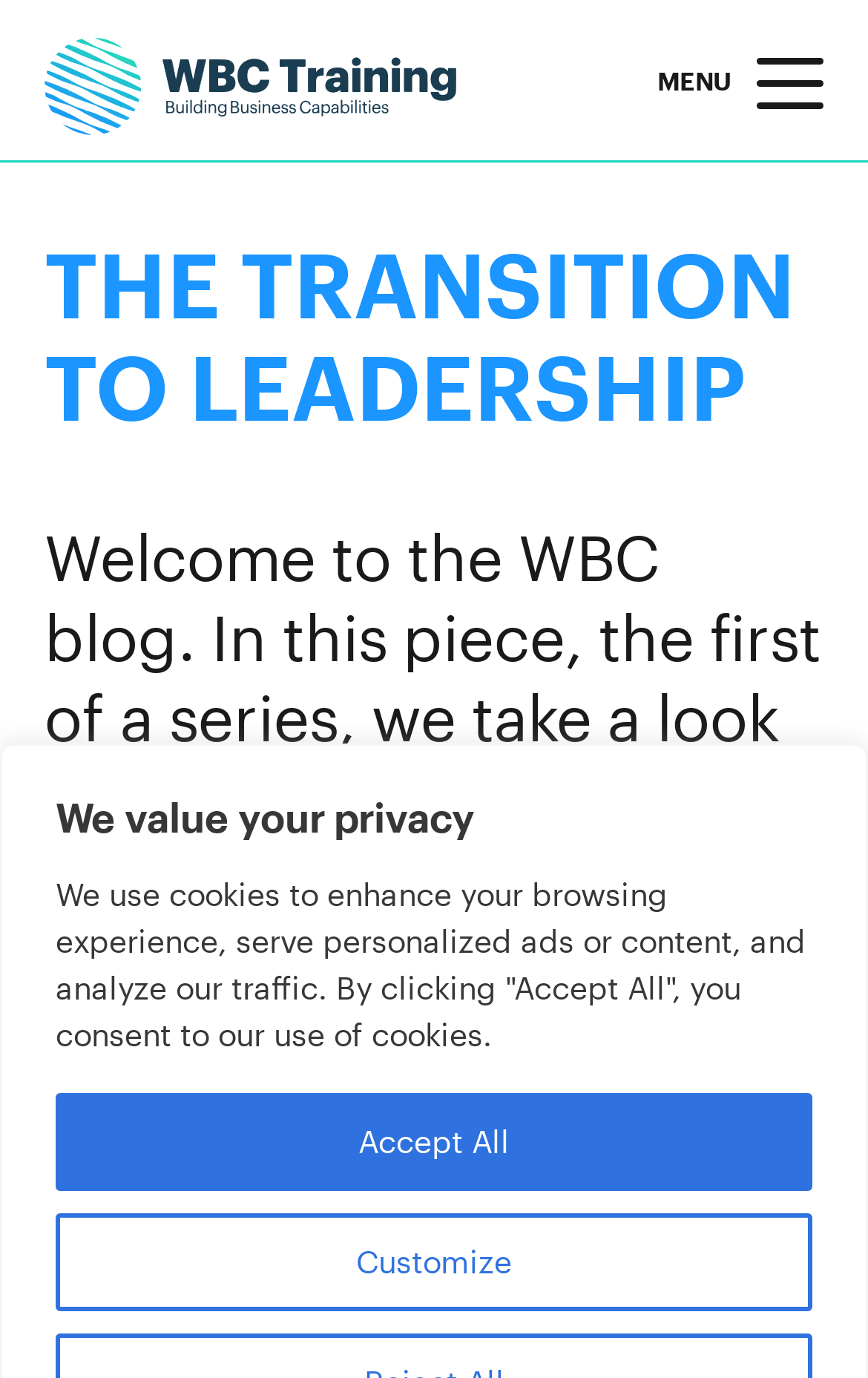Using the webpage screenshot, locate the HTML element that fits the following description and provide its bounding box: "title="View Freewebstore on Facebook"".

None